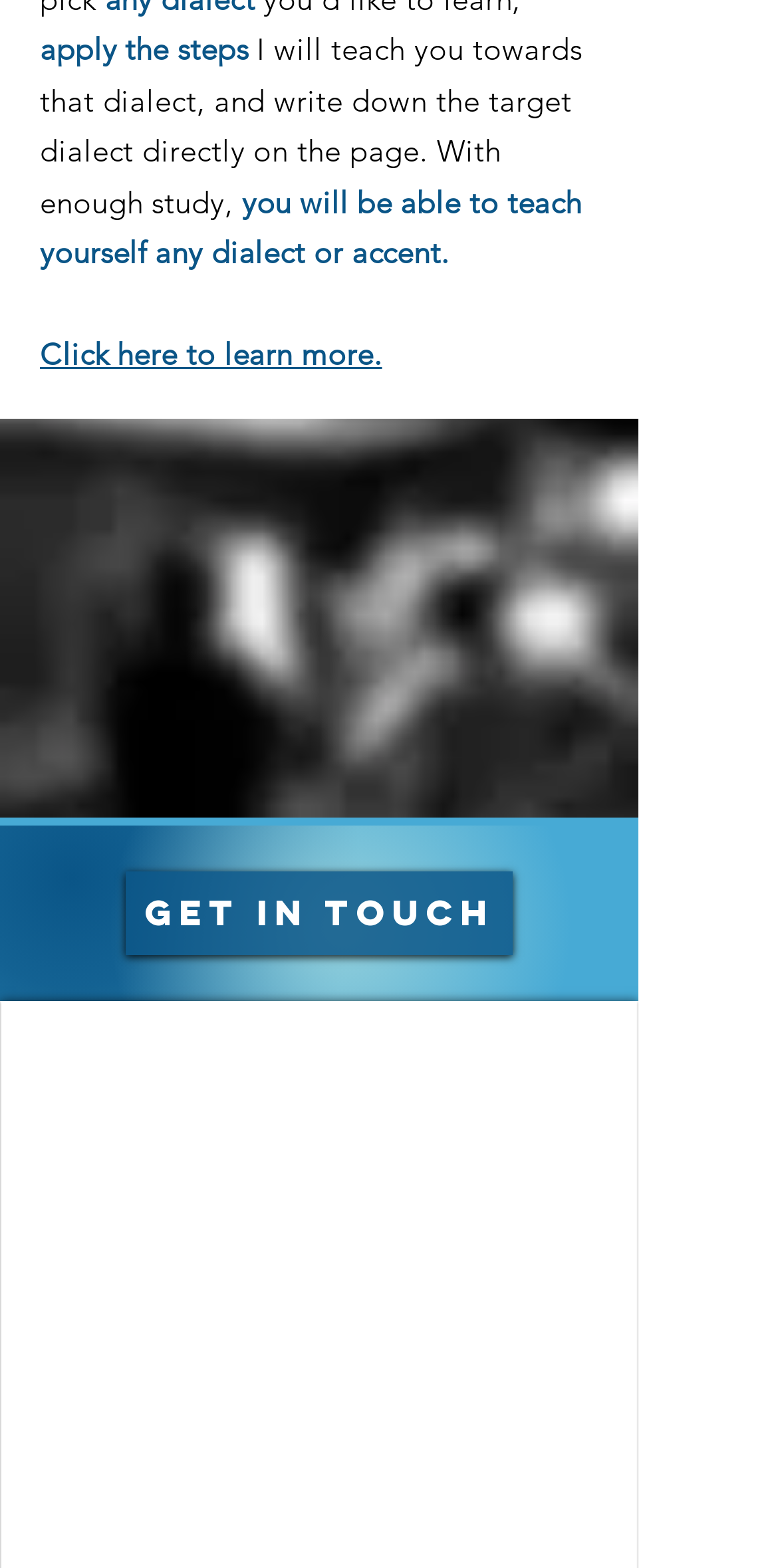Find the bounding box coordinates of the element I should click to carry out the following instruction: "Click to learn more about the dialect coach".

[0.051, 0.214, 0.491, 0.238]